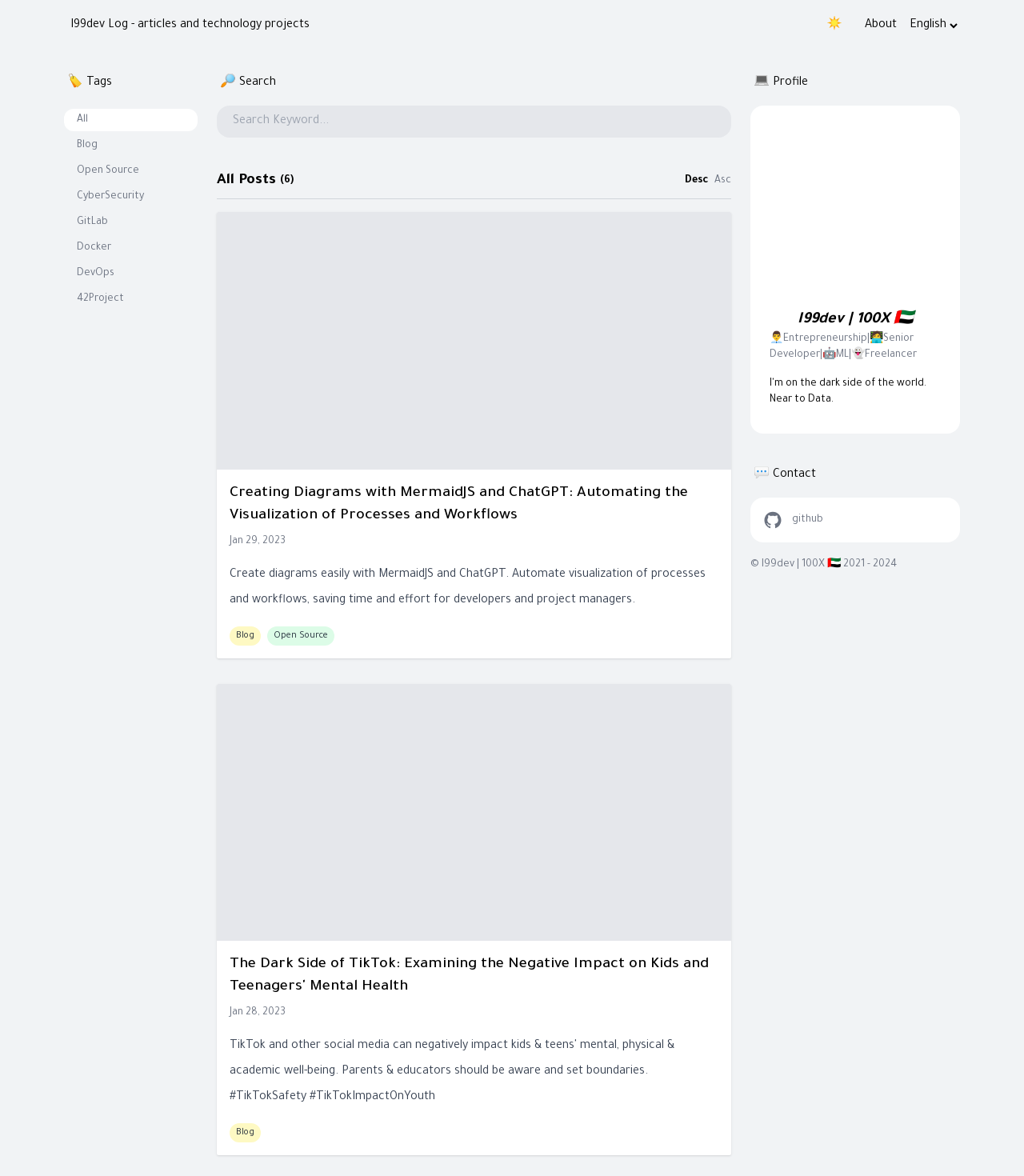With reference to the screenshot, provide a detailed response to the question below:
What is the profile name of the author?

I found the profile name of the author by looking at the static text element, which is 'I99dev | 100X'.